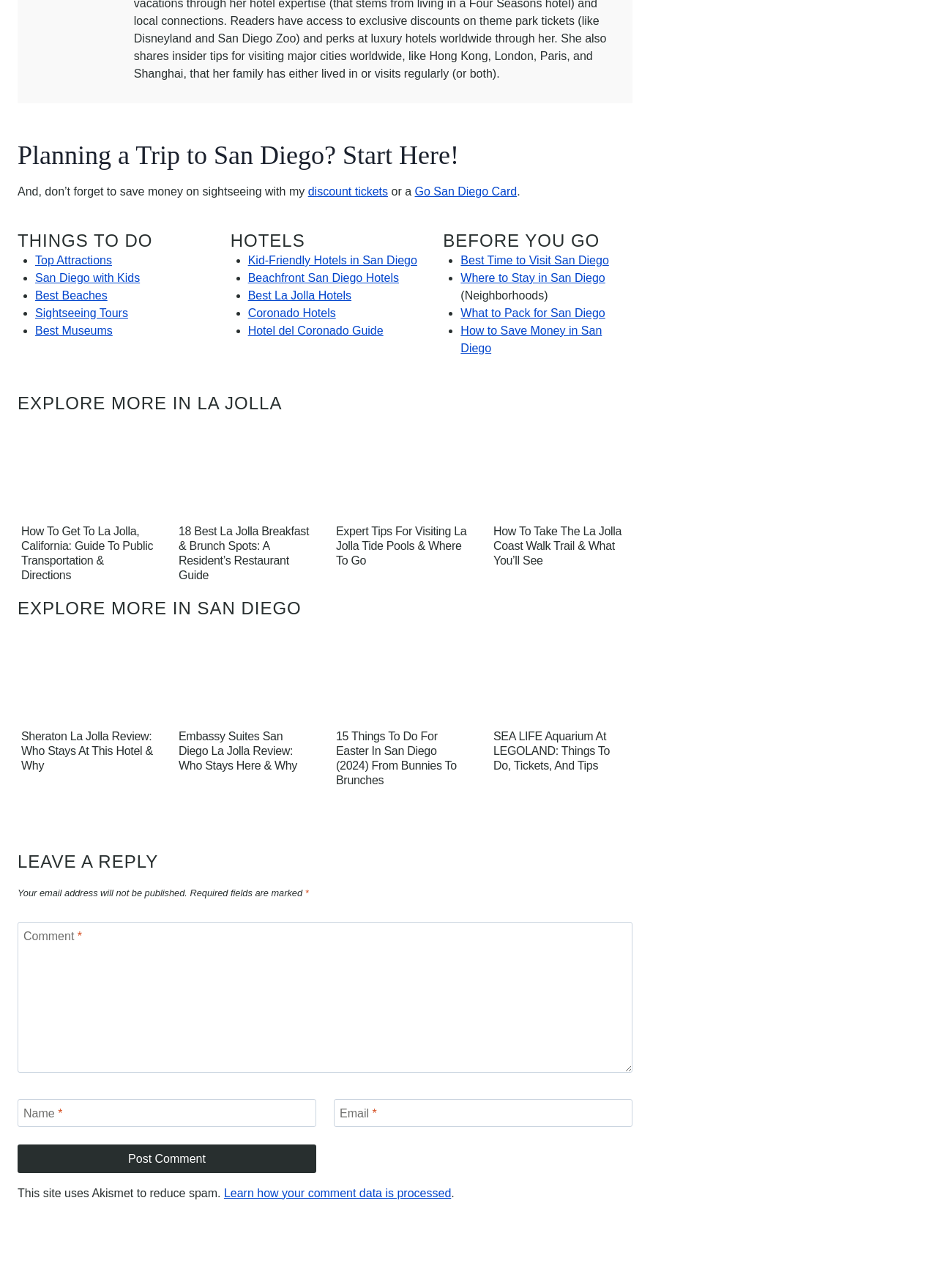Please answer the following question using a single word or phrase: 
What type of content is presented in the 'EXPLORE MORE IN LA JOLLA' section?

Articles and images